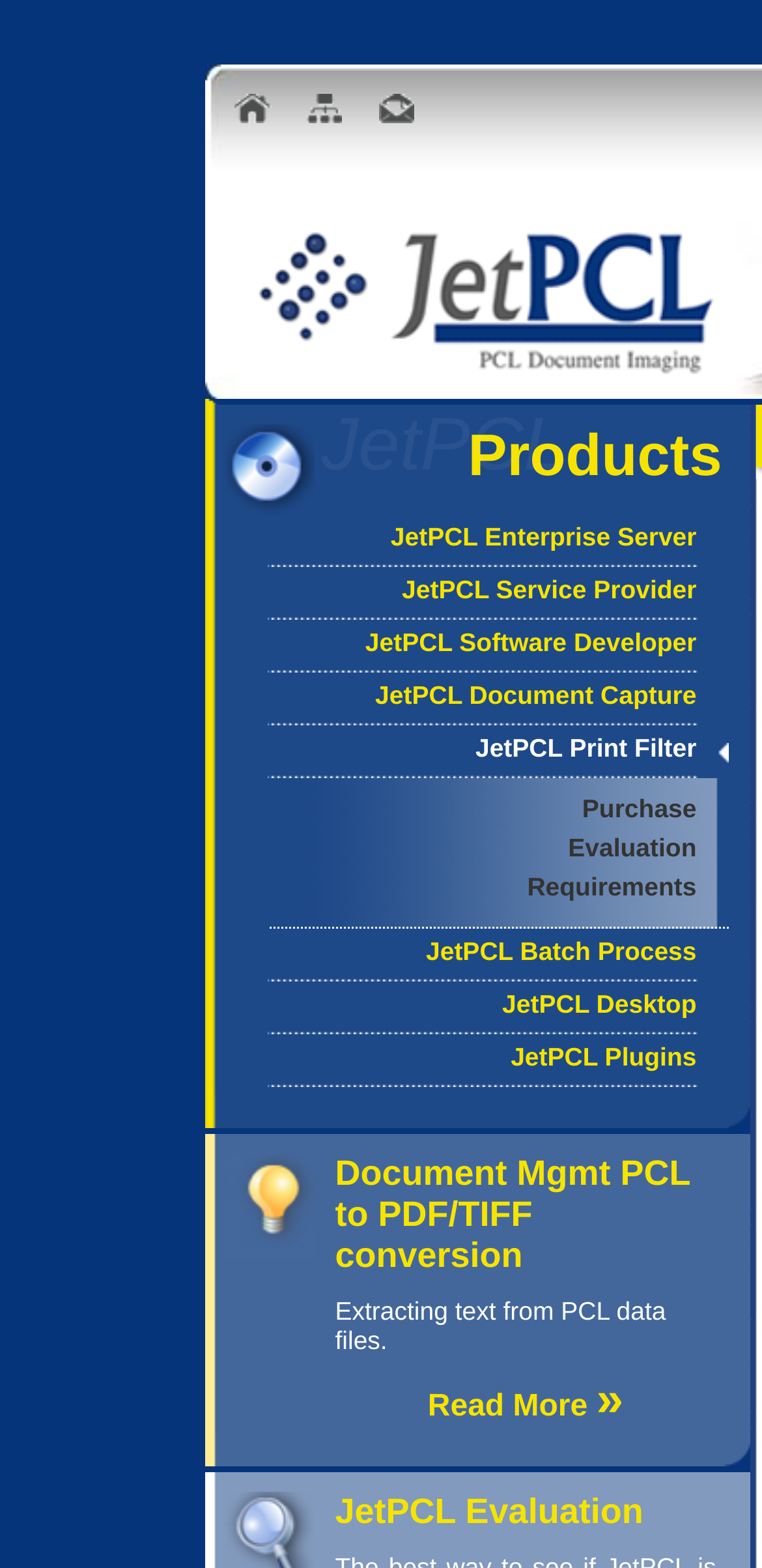Identify the bounding box coordinates of the area that should be clicked in order to complete the given instruction: "Read more about Document Mgmt PCL to PDF/TIFF conversion". The bounding box coordinates should be four float numbers between 0 and 1, i.e., [left, top, right, bottom].

[0.44, 0.882, 0.94, 0.914]